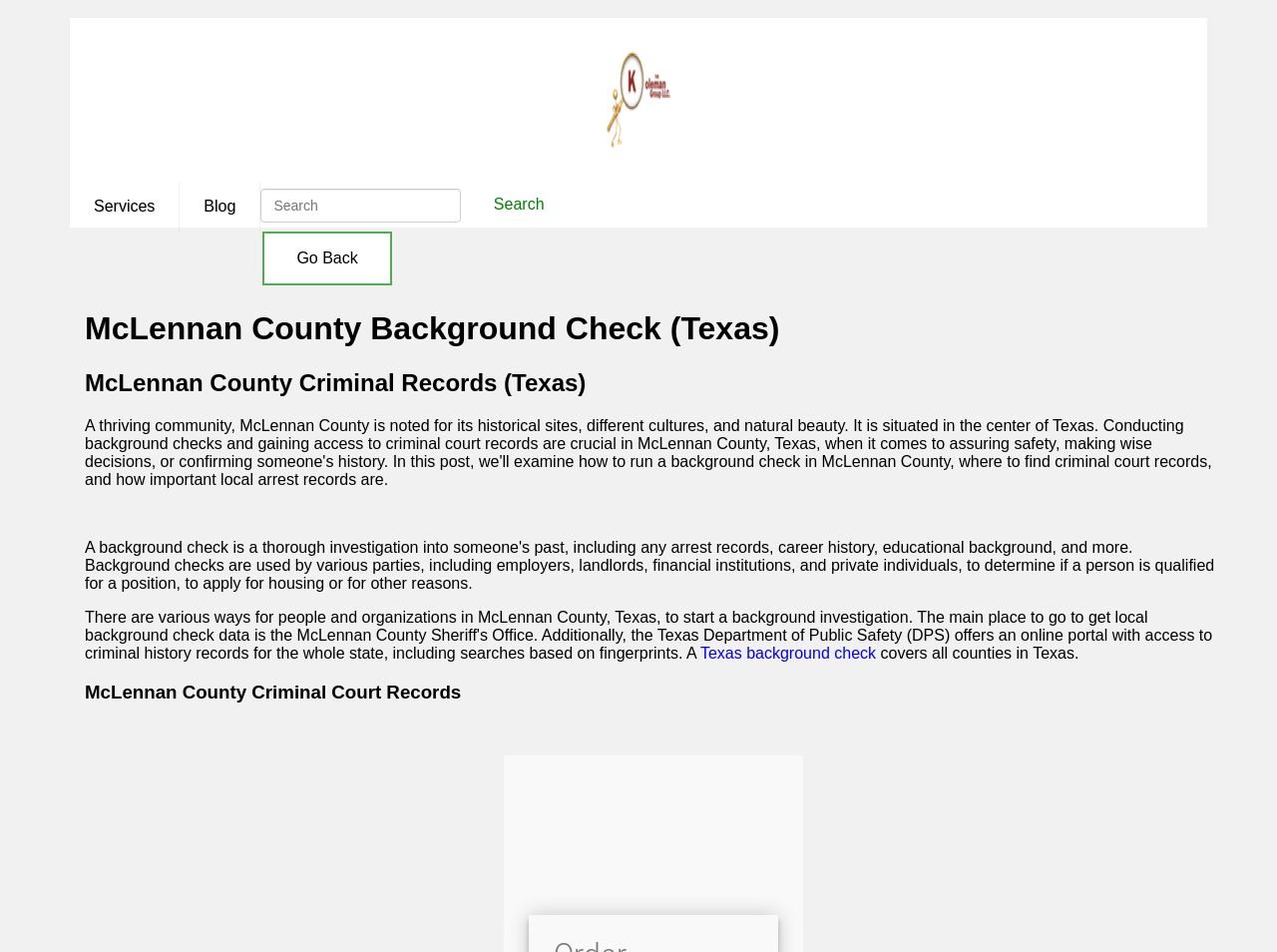Identify the bounding box of the UI element described as follows: "alt="The Koleman Group LLC"". Provide the coordinates as four float numbers in the range of 0 to 1 [left, top, right, bottom].

[0.475, 0.14, 0.525, 0.158]